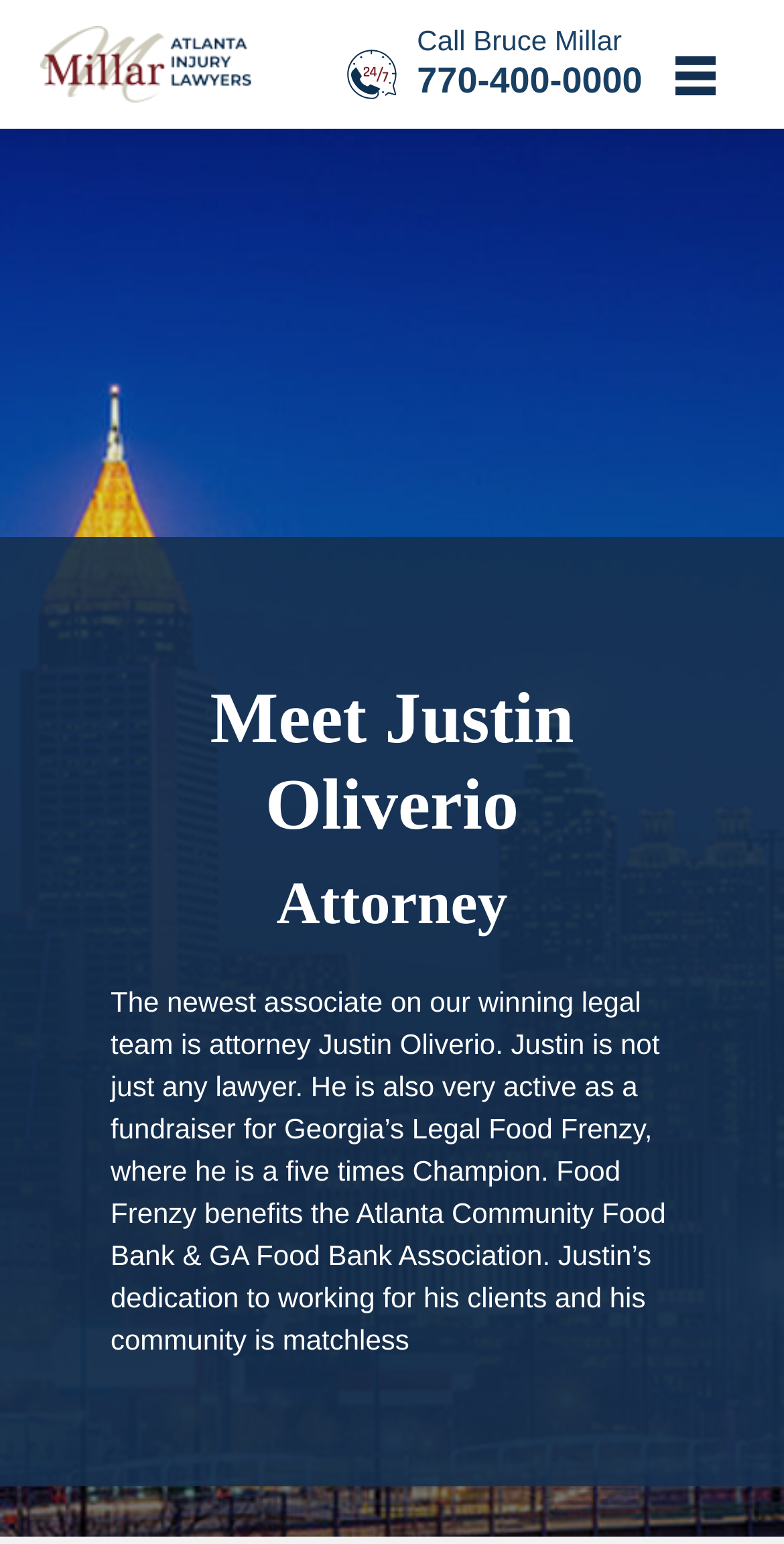Please provide the bounding box coordinates for the UI element as described: "aria-label="logo"". The coordinates must be four floats between 0 and 1, represented as [left, top, right, bottom].

[0.051, 0.03, 0.321, 0.05]